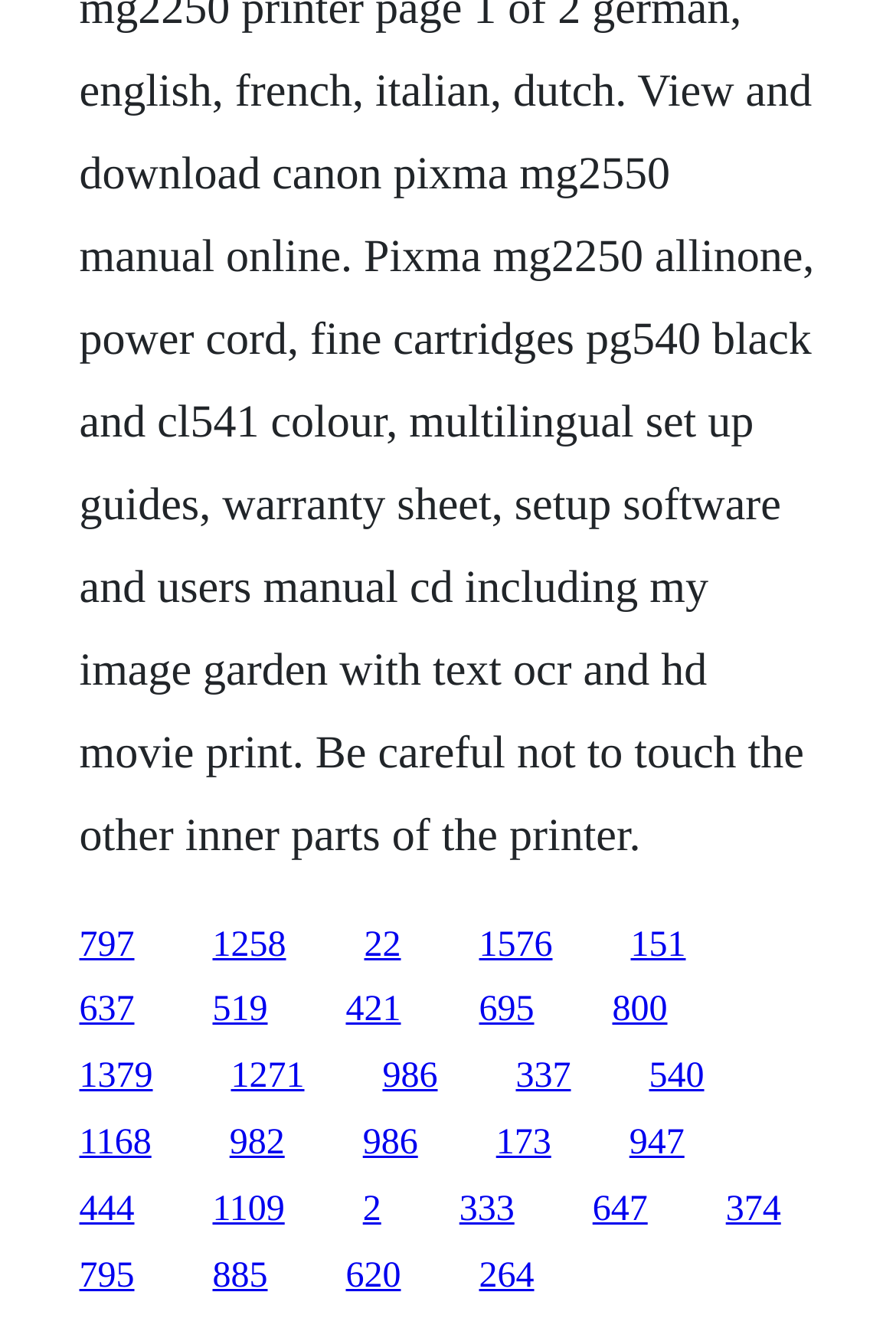How many links are on the webpage?
Provide a one-word or short-phrase answer based on the image.

40